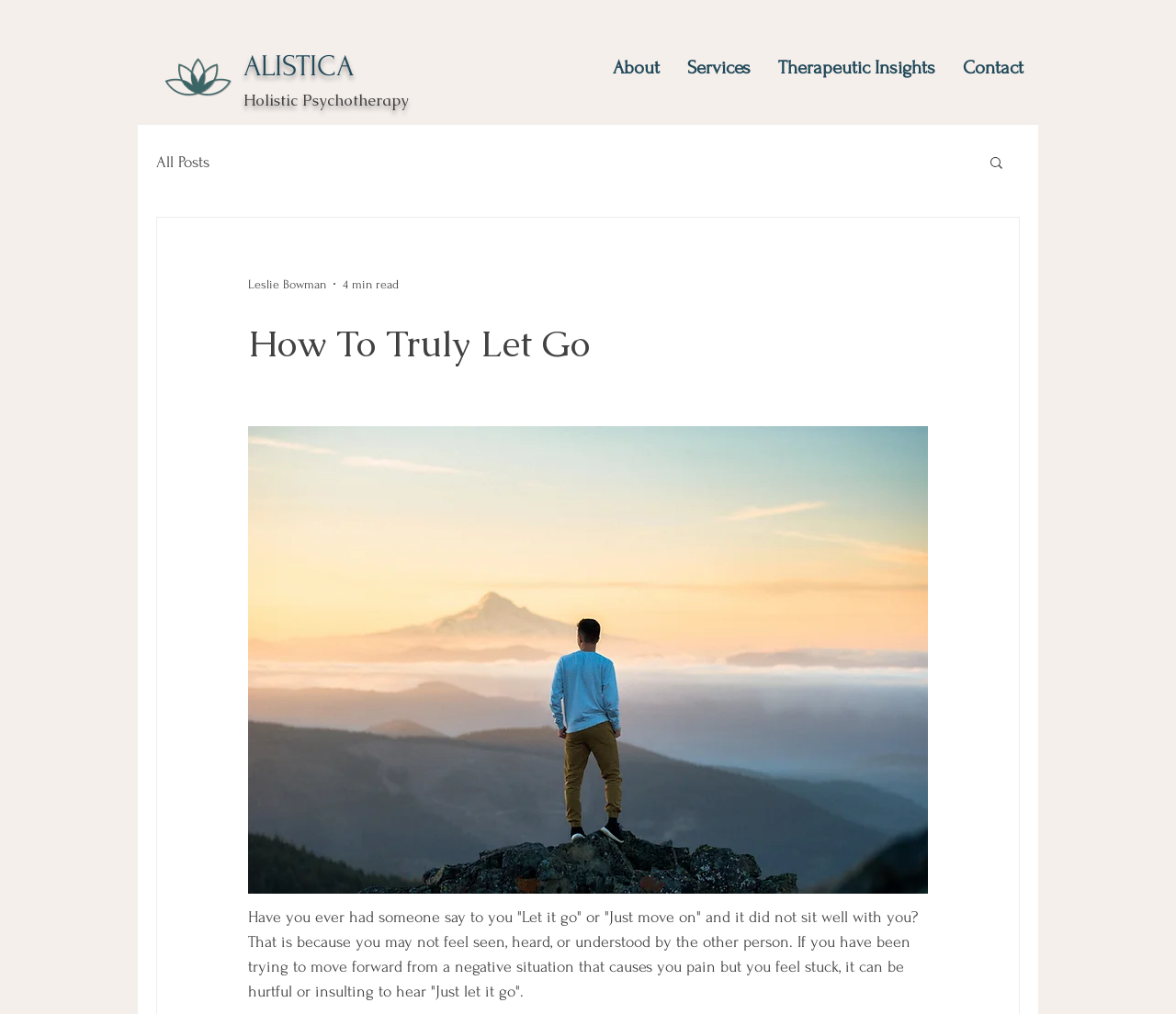Who is the author of the latest article?
Using the image as a reference, give an elaborate response to the question.

The author of the latest article can be found in the main content section of the webpage, where it says 'Leslie Bowman' in a link format. This link appears to be the author's name and profile.